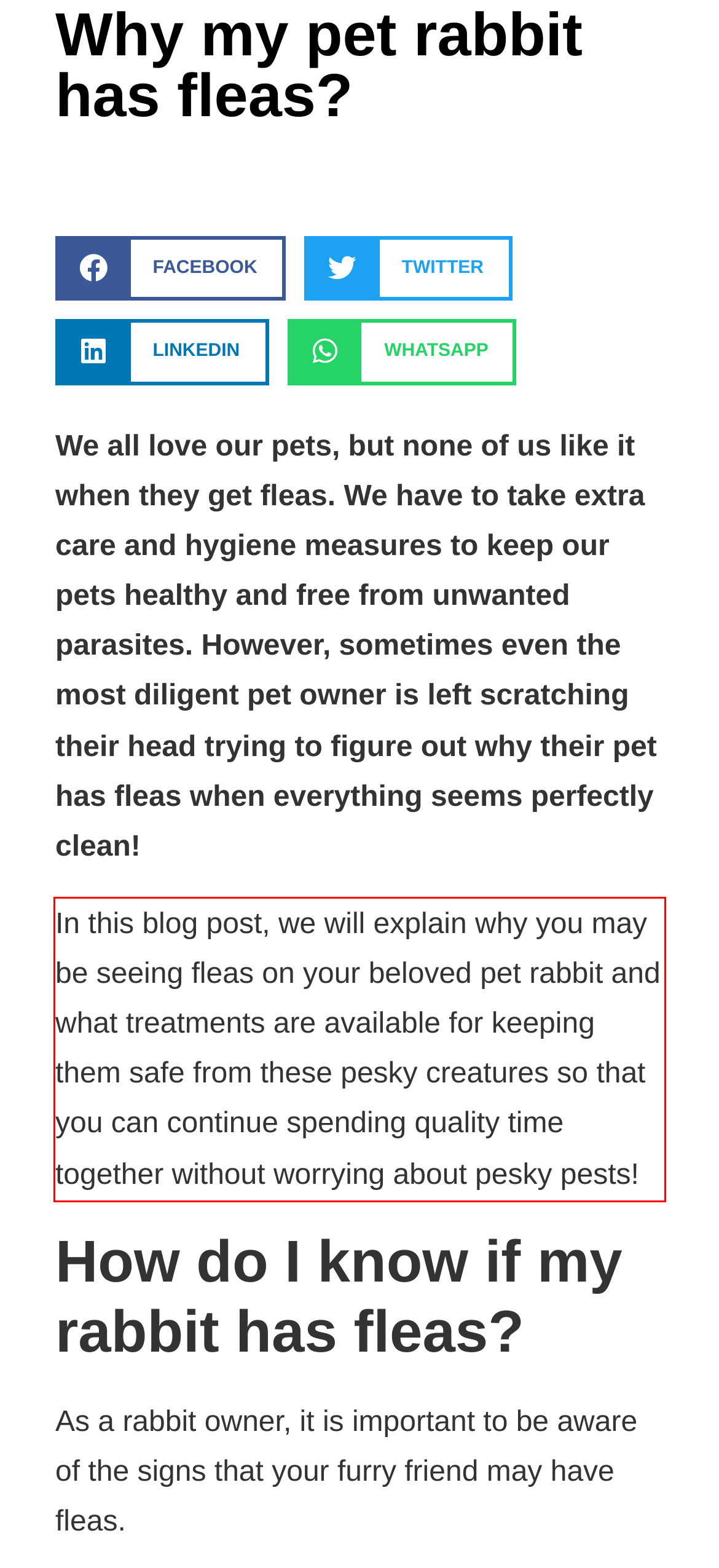You are given a screenshot showing a webpage with a red bounding box. Perform OCR to capture the text within the red bounding box.

In this blog post, we will explain why you may be seeing fleas on your beloved pet rabbit and what treatments are available for keeping them safe from these pesky creatures so that you can continue spending quality time together without worrying about pesky pests!